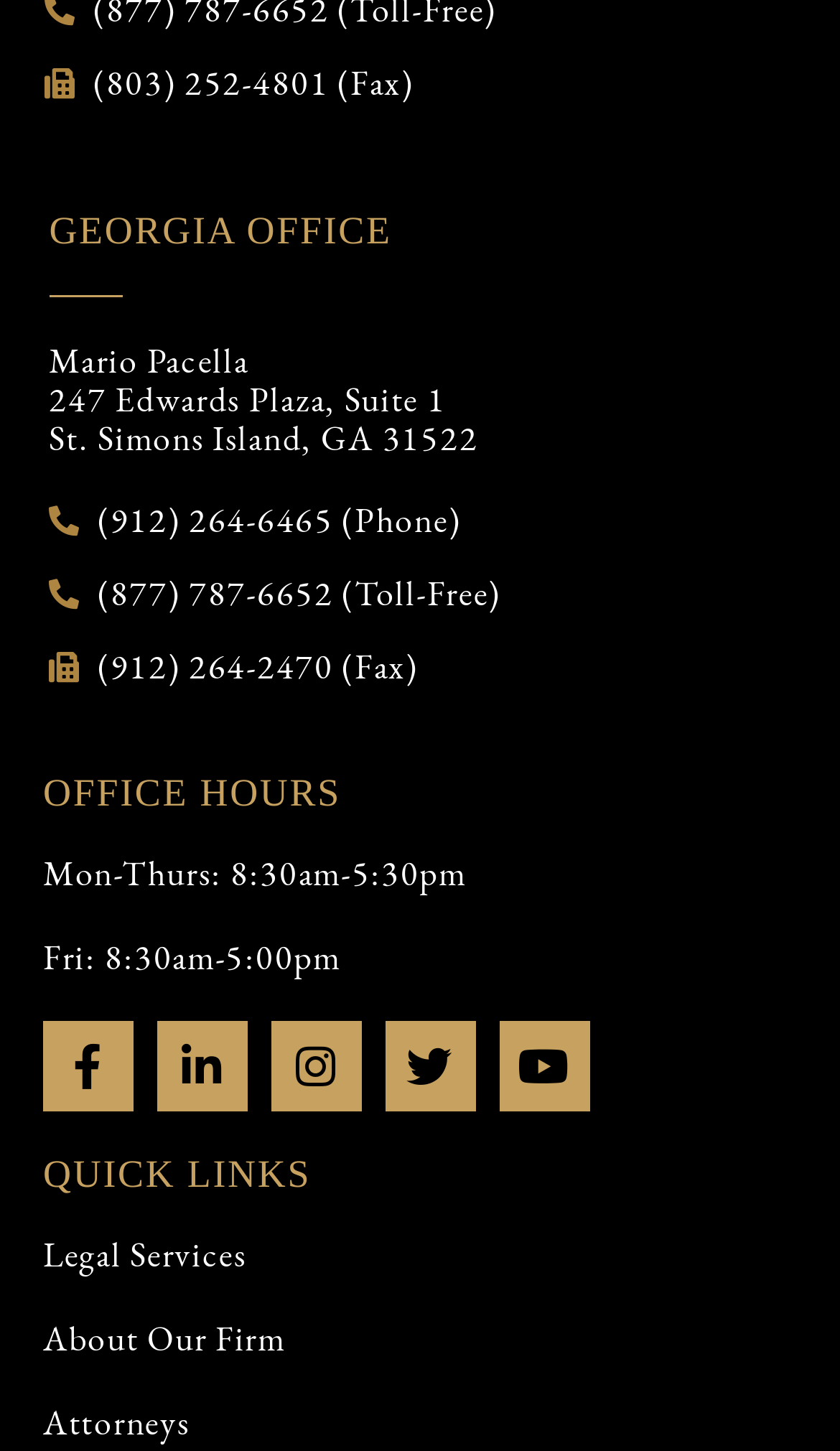Find and indicate the bounding box coordinates of the region you should select to follow the given instruction: "View the attorneys page".

[0.051, 0.968, 0.949, 0.995]